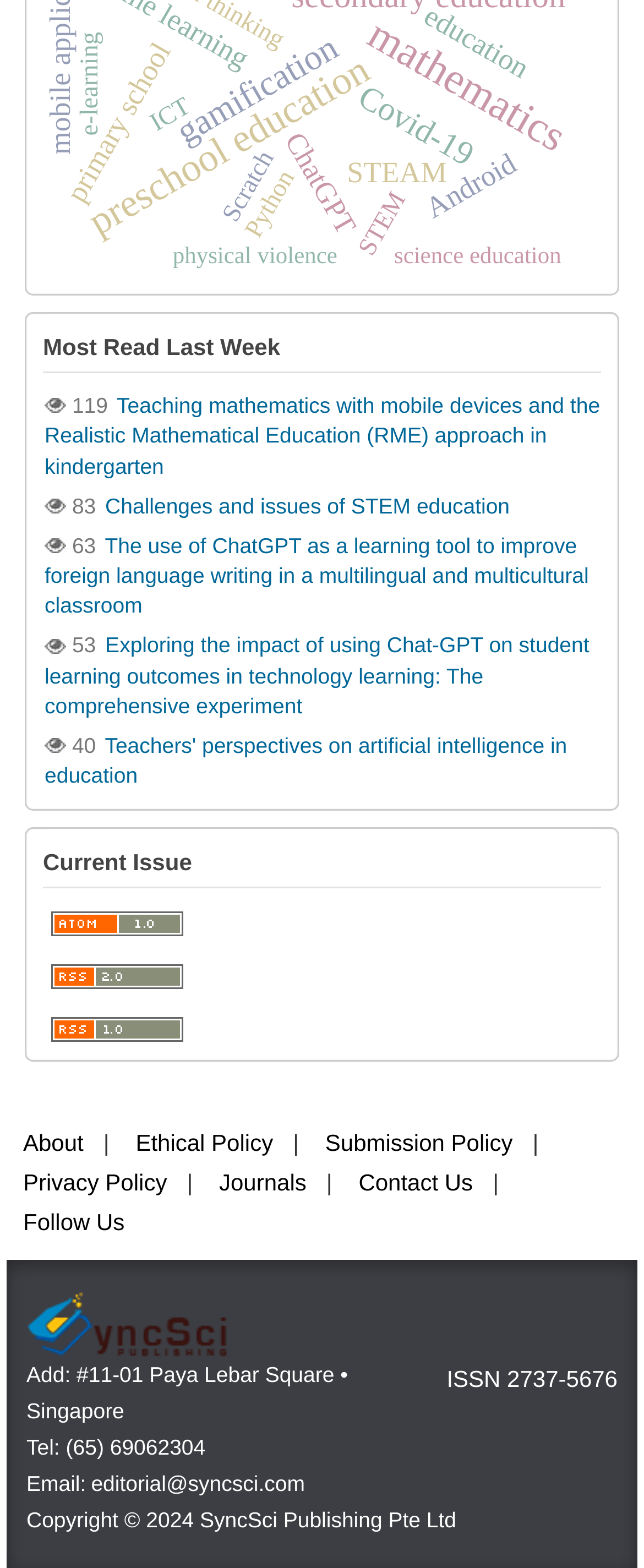Could you determine the bounding box coordinates of the clickable element to complete the instruction: "Donate to the temple today"? Provide the coordinates as four float numbers between 0 and 1, i.e., [left, top, right, bottom].

None